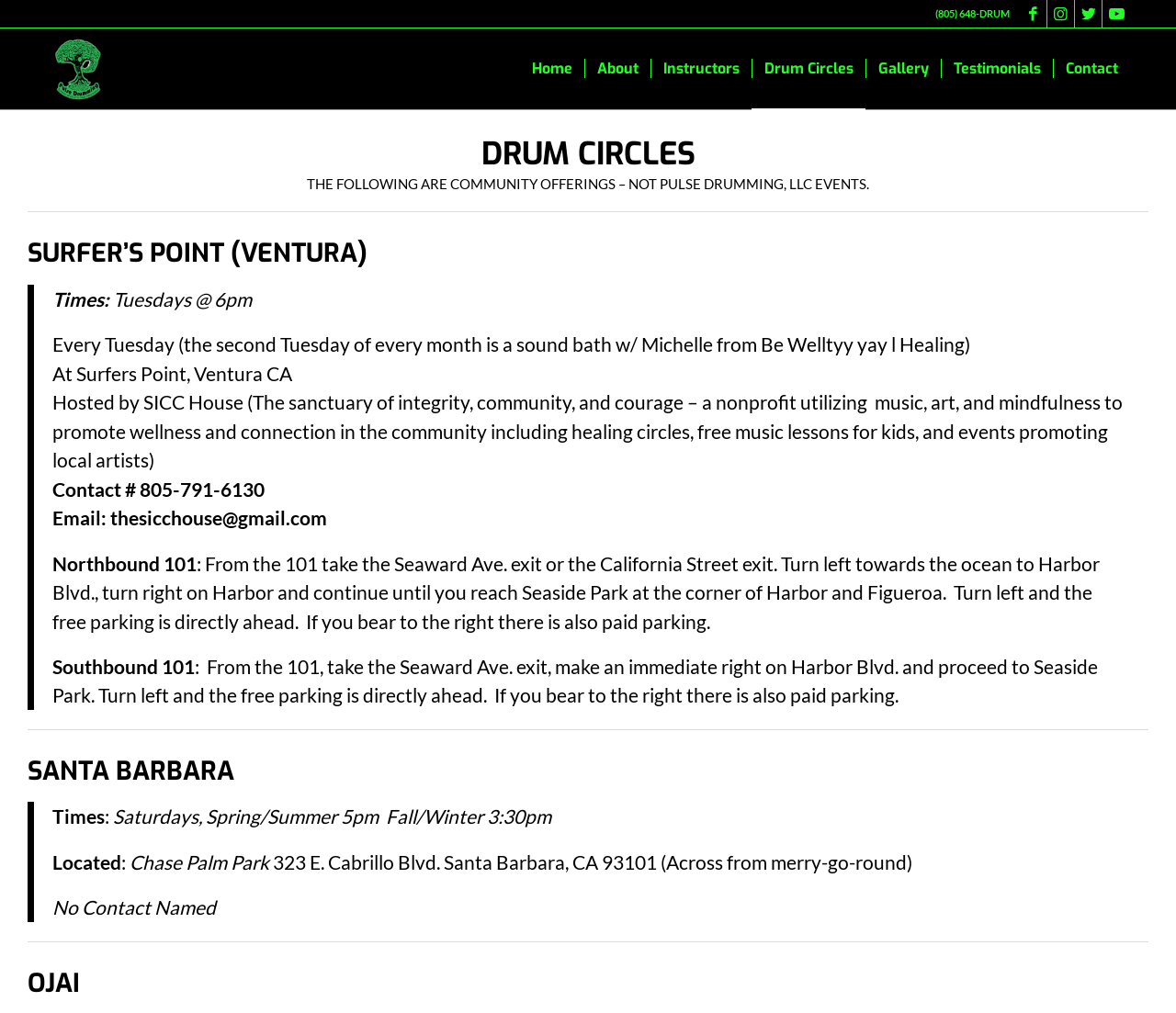Please identify the bounding box coordinates of the element's region that should be clicked to execute the following instruction: "Visit the Home page". The bounding box coordinates must be four float numbers between 0 and 1, i.e., [left, top, right, bottom].

[0.442, 0.028, 0.497, 0.108]